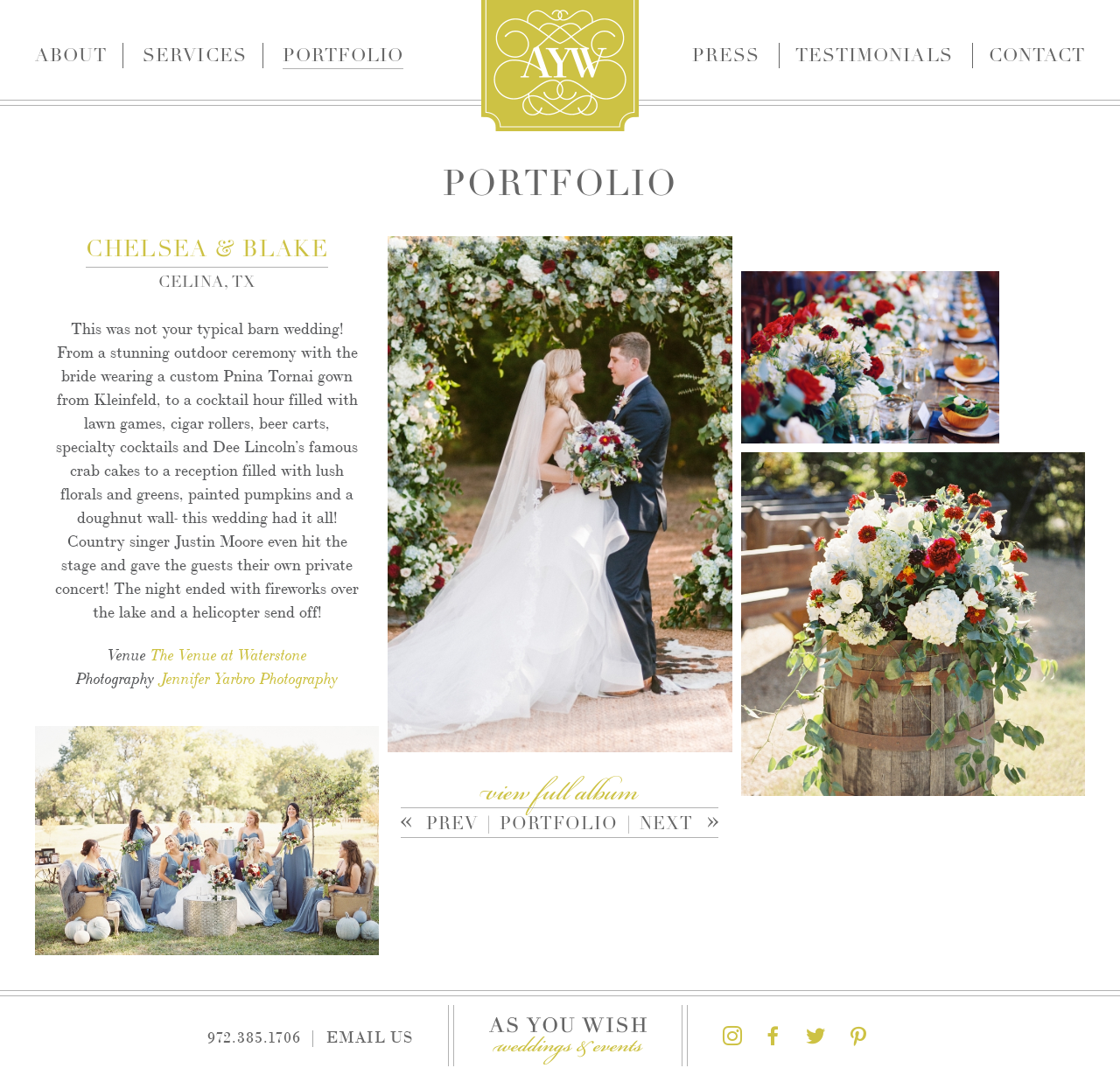What is the name of the wedding venue?
Use the information from the screenshot to give a comprehensive response to the question.

I found the answer by looking at the text 'Venue' and the link 'The Venue at Waterstone' below it, which suggests that The Venue at Waterstone is the name of the wedding venue.